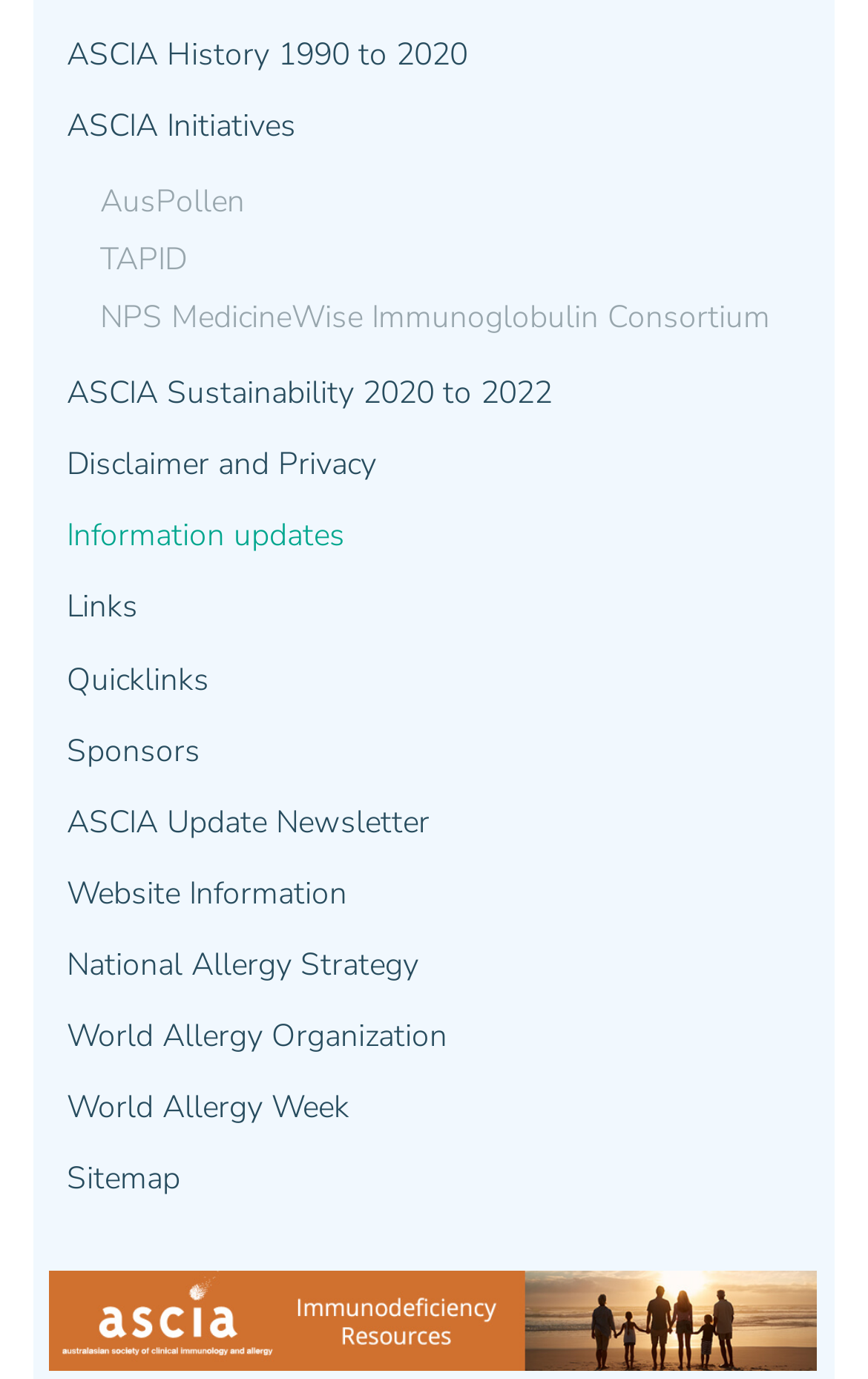Please identify the bounding box coordinates of where to click in order to follow the instruction: "Check ASCIA Update Newsletter".

[0.077, 0.571, 0.962, 0.623]